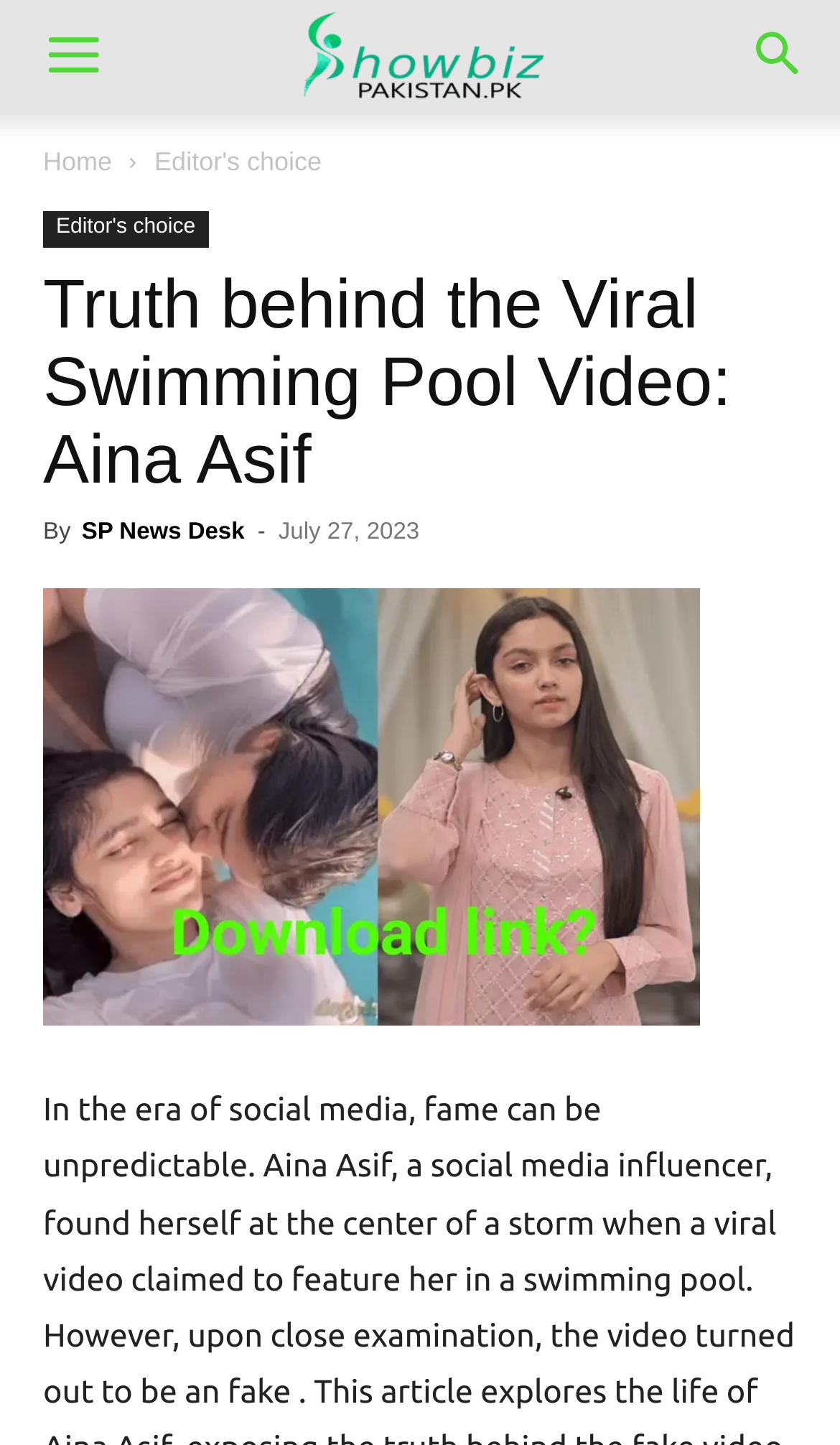Extract the bounding box coordinates for the UI element described by the text: "SP News Desk". The coordinates should be in the form of [left, top, right, bottom] with values between 0 and 1.

[0.097, 0.359, 0.291, 0.377]